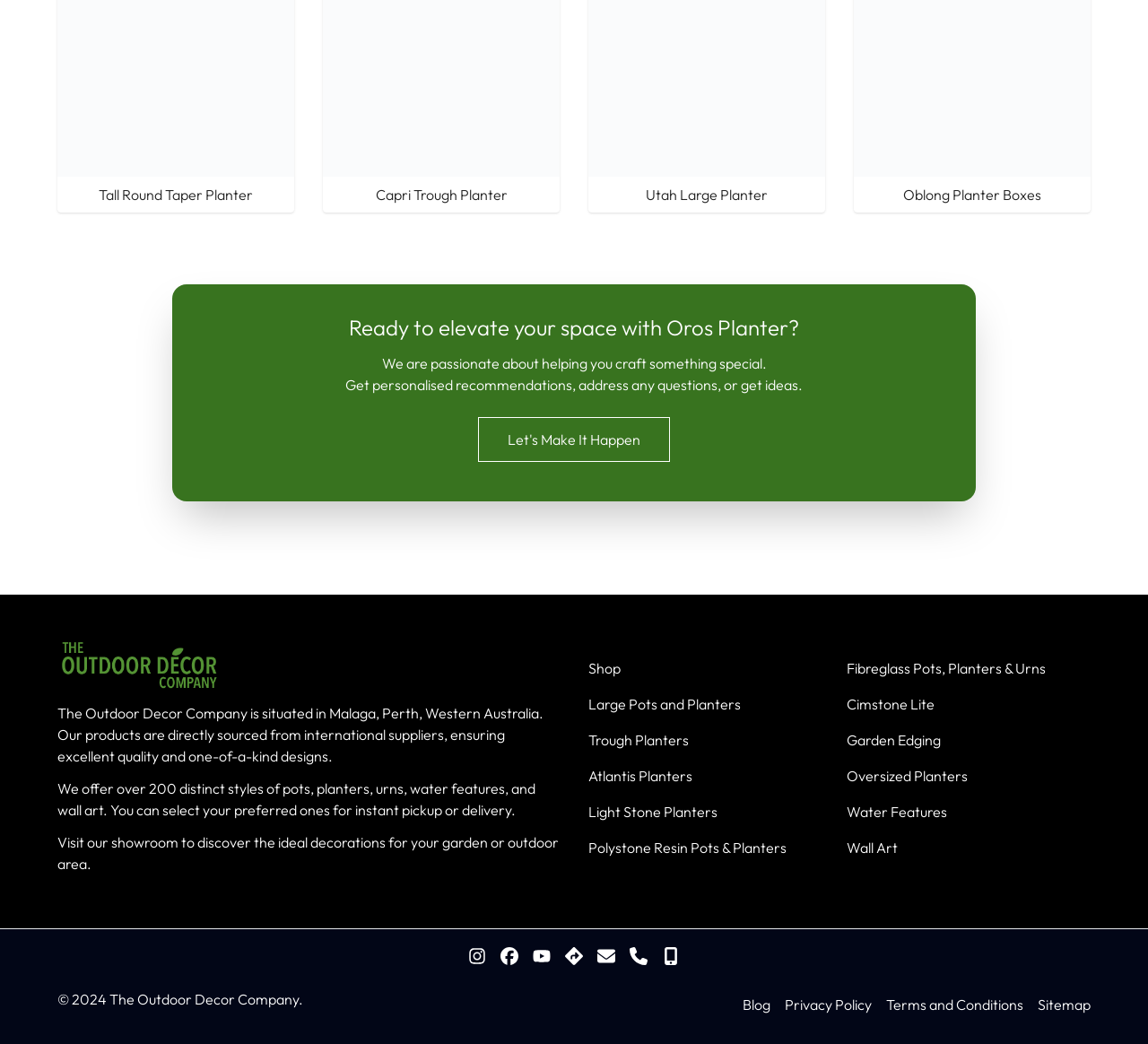Find the bounding box coordinates for the area that should be clicked to accomplish the instruction: "Follow on Instagram".

[0.408, 0.904, 0.423, 0.925]